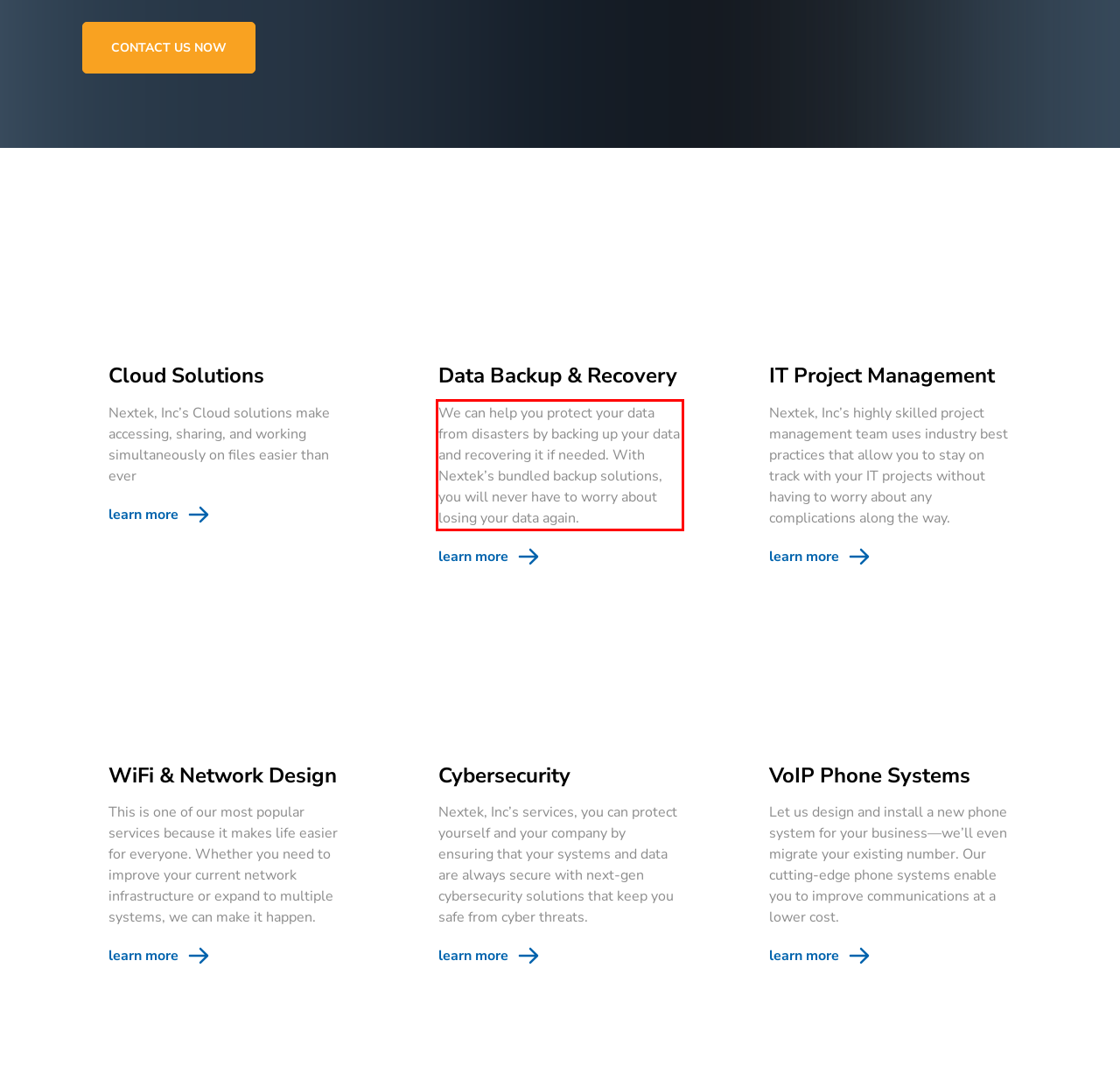With the provided screenshot of a webpage, locate the red bounding box and perform OCR to extract the text content inside it.

We can help you protect your data from disasters by backing up your data and recovering it if needed. With Nextek’s bundled backup solutions, you will never have to worry about losing your data again.